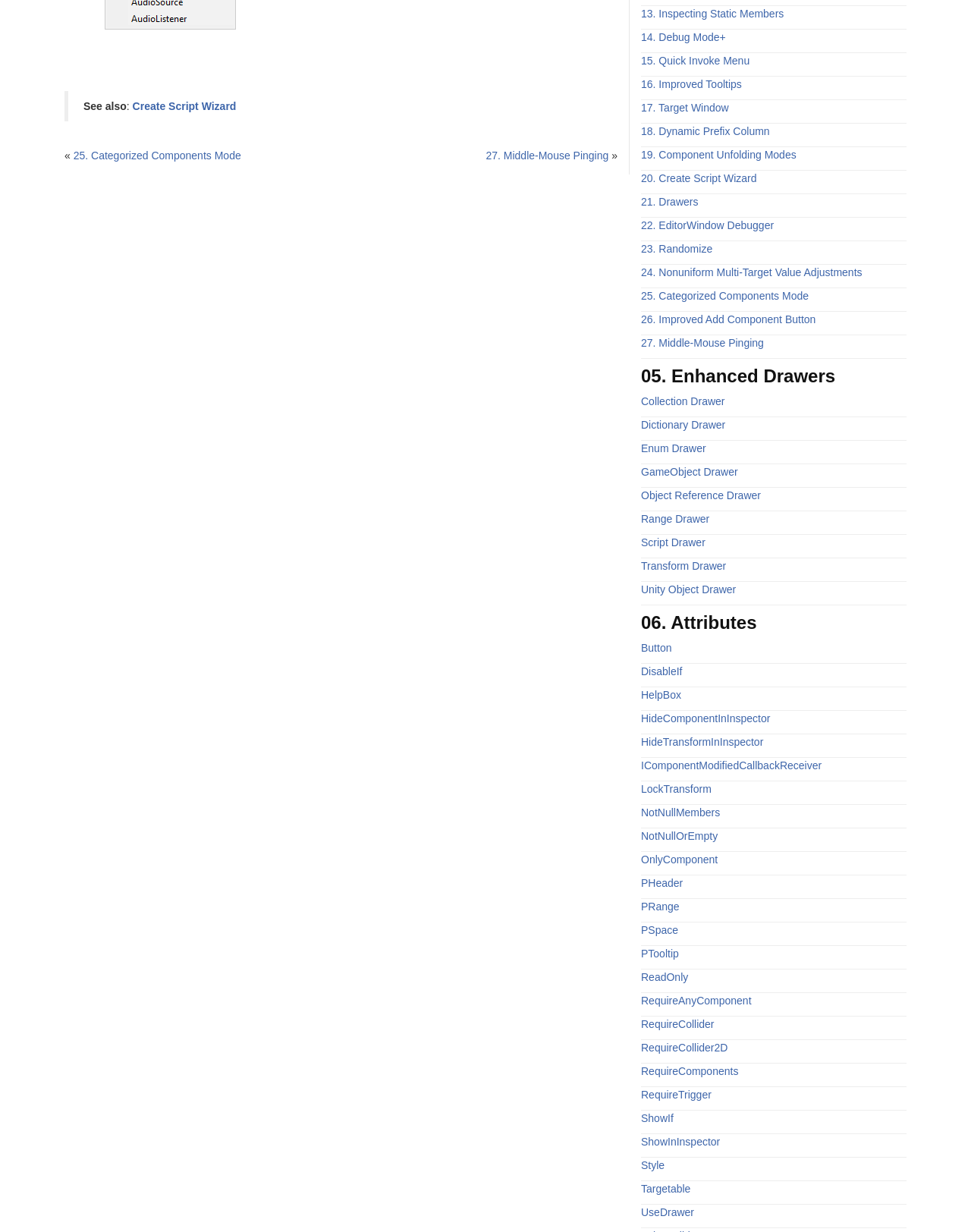With reference to the screenshot, provide a detailed response to the question below:
What is the last link in the '06. Attributes' section?

The '06. Attributes' section contains several links, and the last one is 'OnlyComponent' which is located at the bottom of the section.